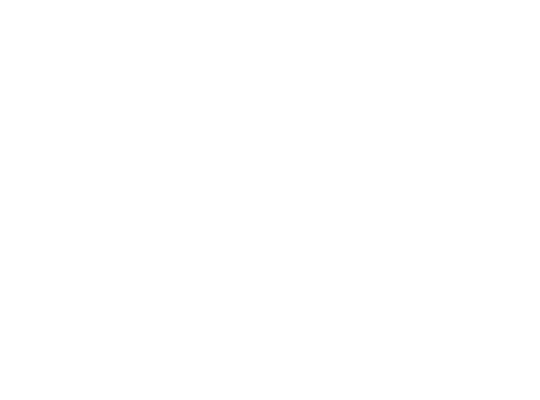What kind of practice is featured?
Refer to the image and offer an in-depth and detailed answer to the question.

The image features a dental-themed graphic, which indicates that the practice featured is a dental practice, specifically Coventry Road Dental.